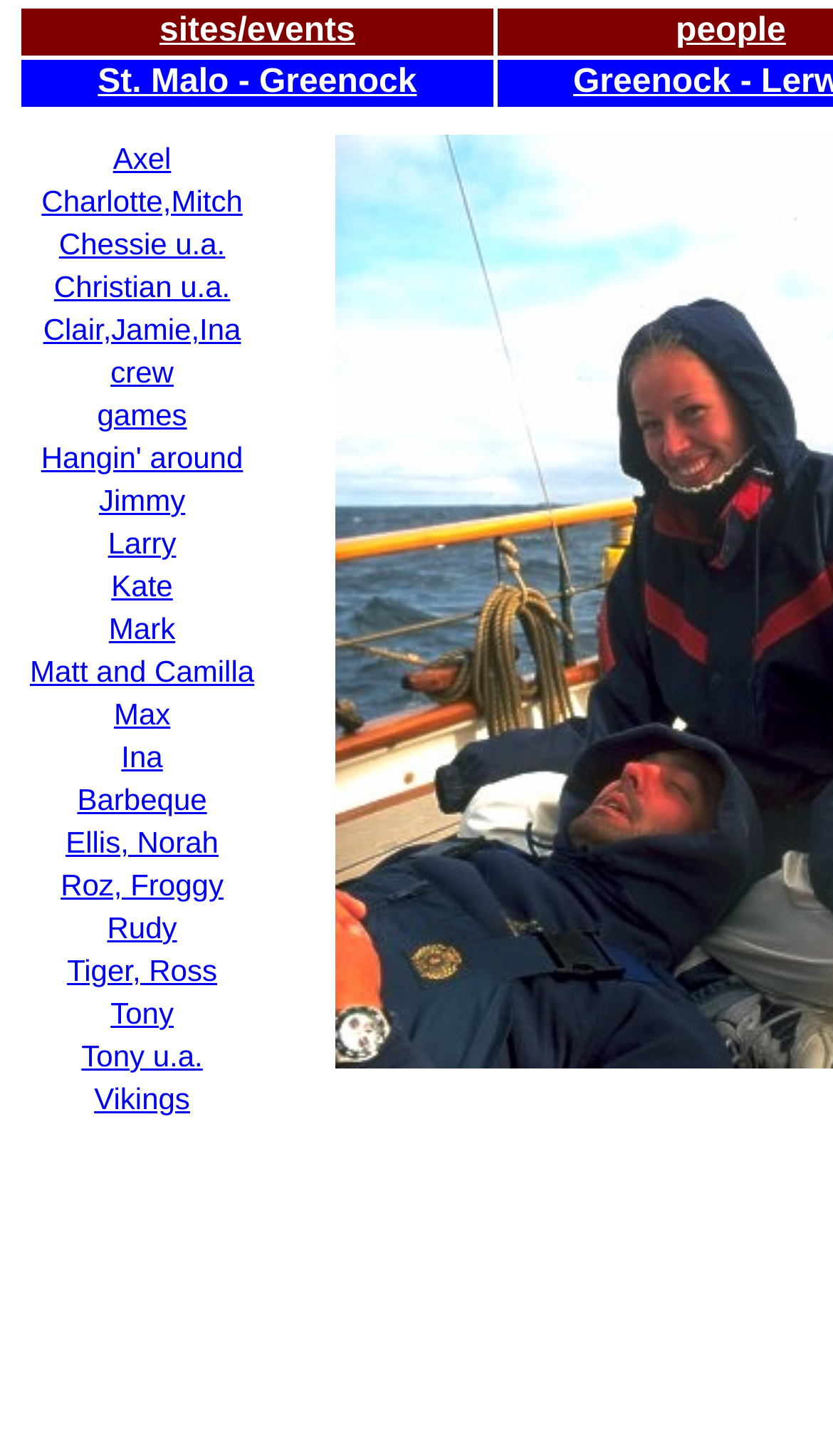Give a detailed account of the webpage, highlighting key information.

The webpage appears to be a list of people, with their names and possibly related information or categories. At the top, there are three tabs: "sites/events", "people", and "St. Malo - Greenock". Below these tabs, there is a large table with multiple rows, each containing a name or a group of names, such as "Axel", "Charlotte, Mitch", "Chessie u.a.", and so on. Each name is a link, and they are arranged in a vertical list, taking up most of the page. The names are grouped into categories, but the categories are not explicitly labeled. The table spans the entire width of the page, with the names and links aligned to the left. There are no images on the page.